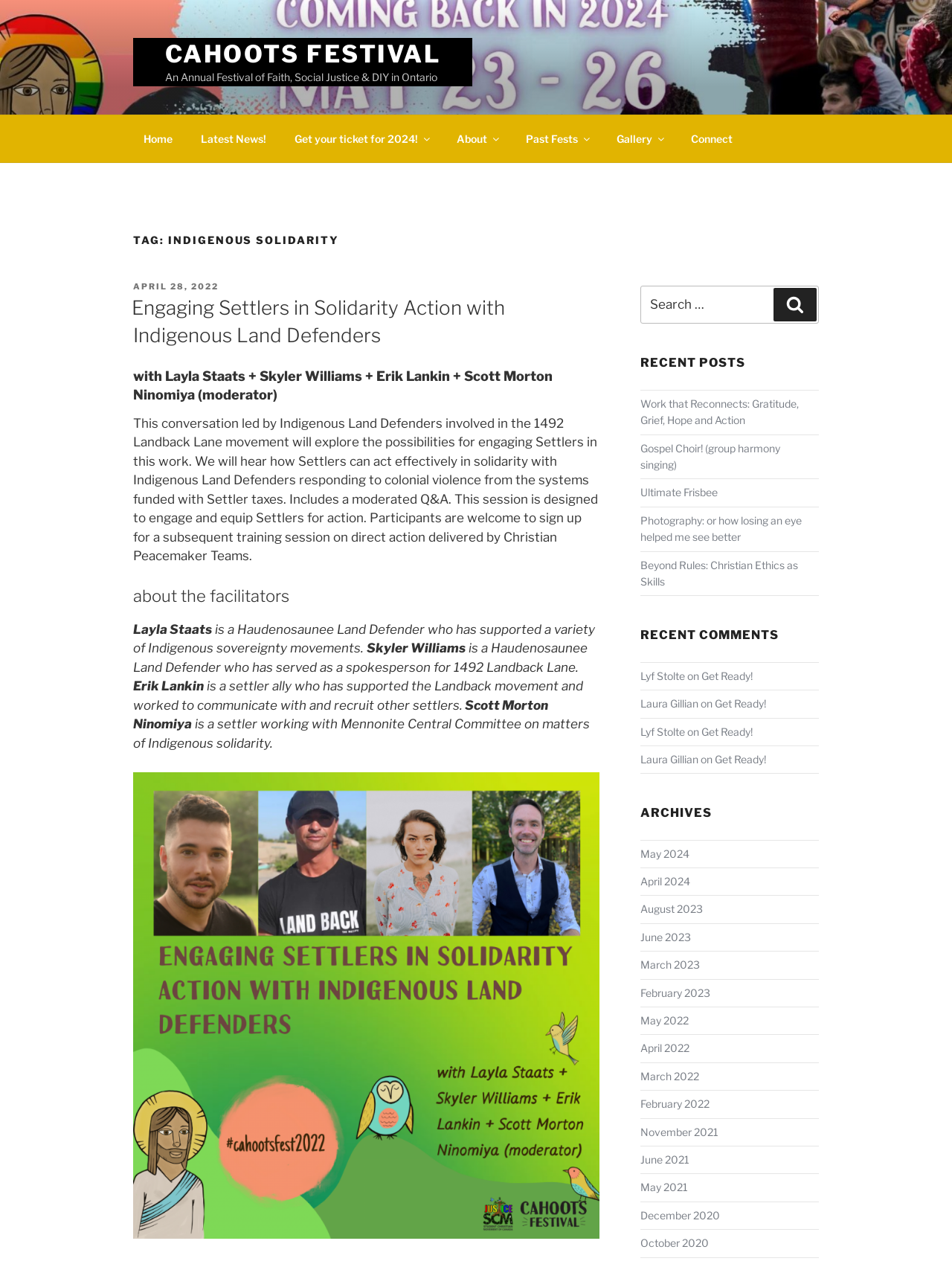Predict the bounding box coordinates of the area that should be clicked to accomplish the following instruction: "Get your ticket for 2024". The bounding box coordinates should consist of four float numbers between 0 and 1, i.e., [left, top, right, bottom].

[0.296, 0.095, 0.464, 0.124]